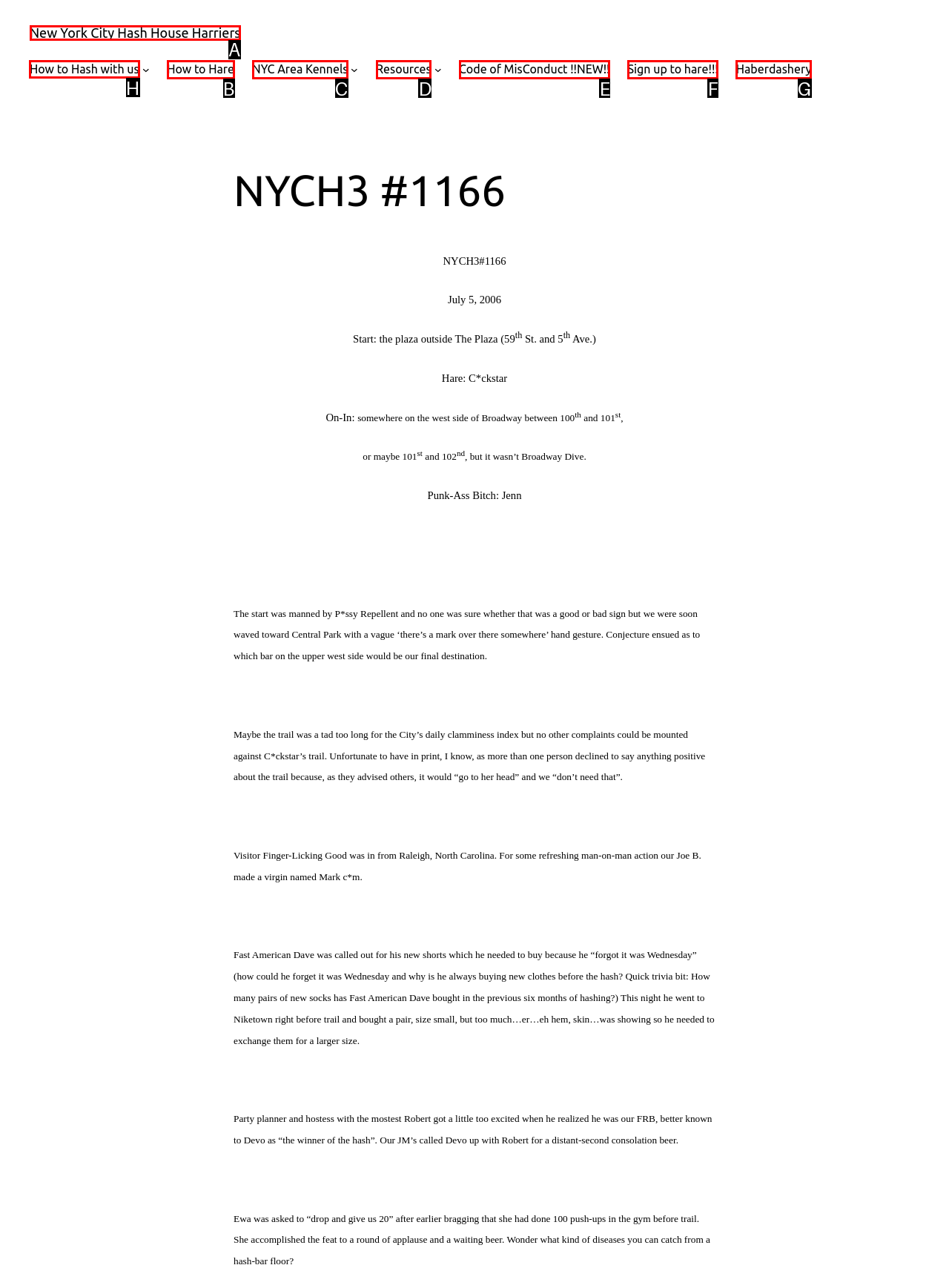What option should I click on to execute the task: Click on 'How to Hash with us'? Give the letter from the available choices.

H